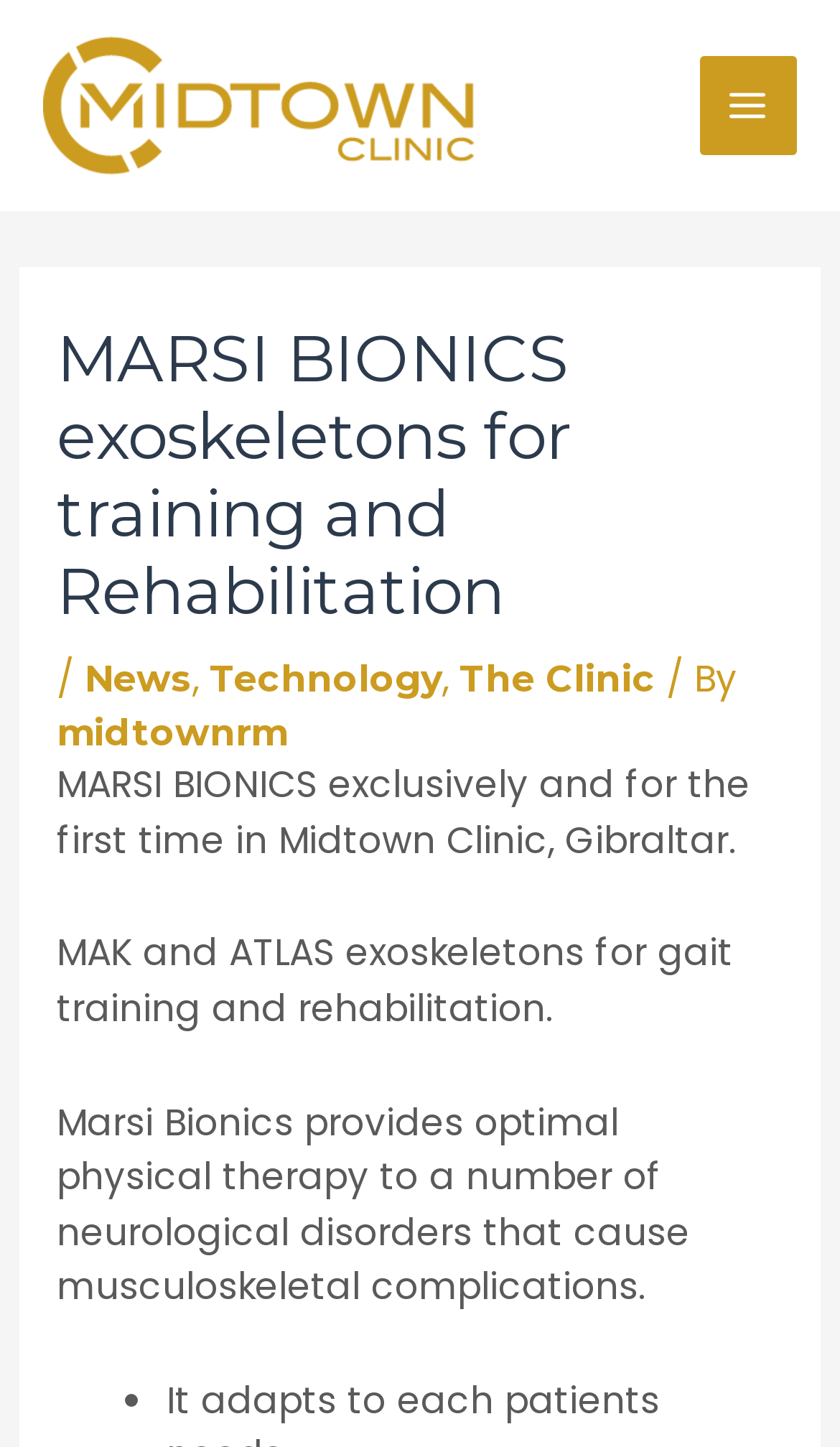From the element description: "News", extract the bounding box coordinates of the UI element. The coordinates should be expressed as four float numbers between 0 and 1, in the order [left, top, right, bottom].

[0.1, 0.454, 0.229, 0.484]